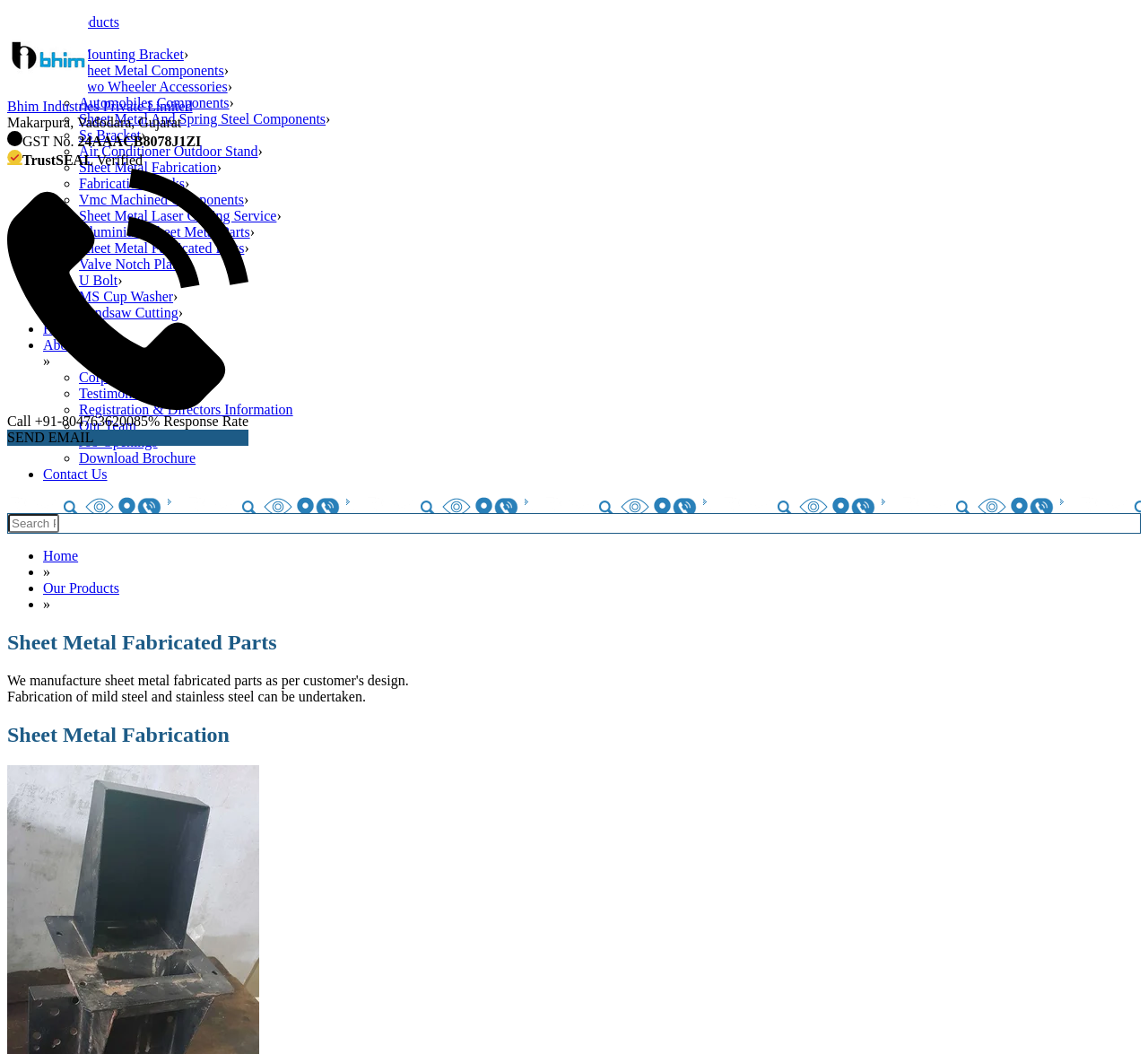Determine the bounding box coordinates of the target area to click to execute the following instruction: "Call the phone number."

[0.006, 0.393, 0.116, 0.407]